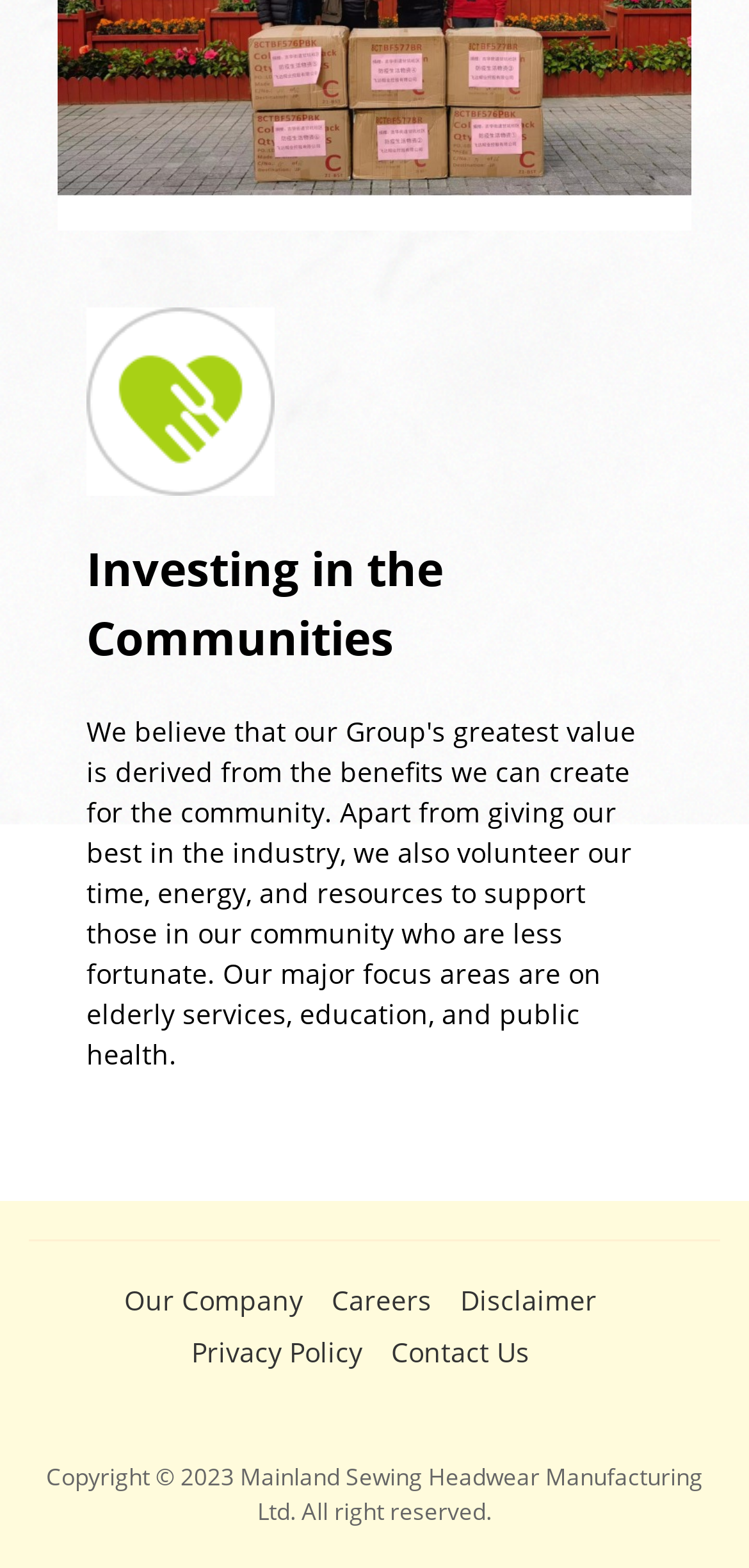What is the company name?
Please provide a detailed and thorough answer to the question.

I found the company name by looking at the copyright information at the bottom of the webpage, which states 'Copyright © 2023 Mainland Sewing Headwear Manufacturing Ltd. All right reserved.'